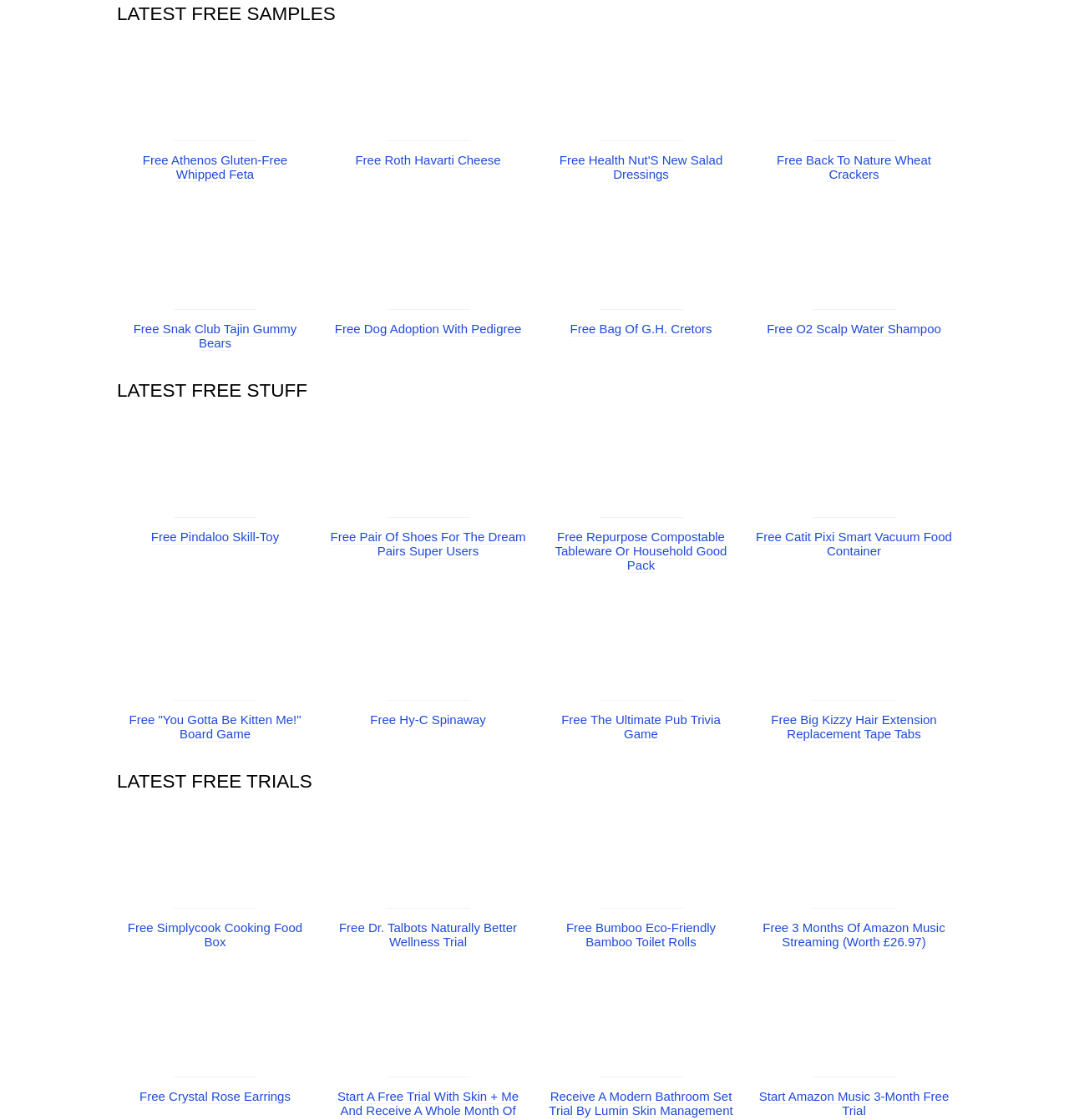Could you determine the bounding box coordinates of the clickable element to complete the instruction: "Get free Roth Havarti Cheese"? Provide the coordinates as four float numbers between 0 and 1, i.e., [left, top, right, bottom].

[0.361, 0.113, 0.439, 0.126]